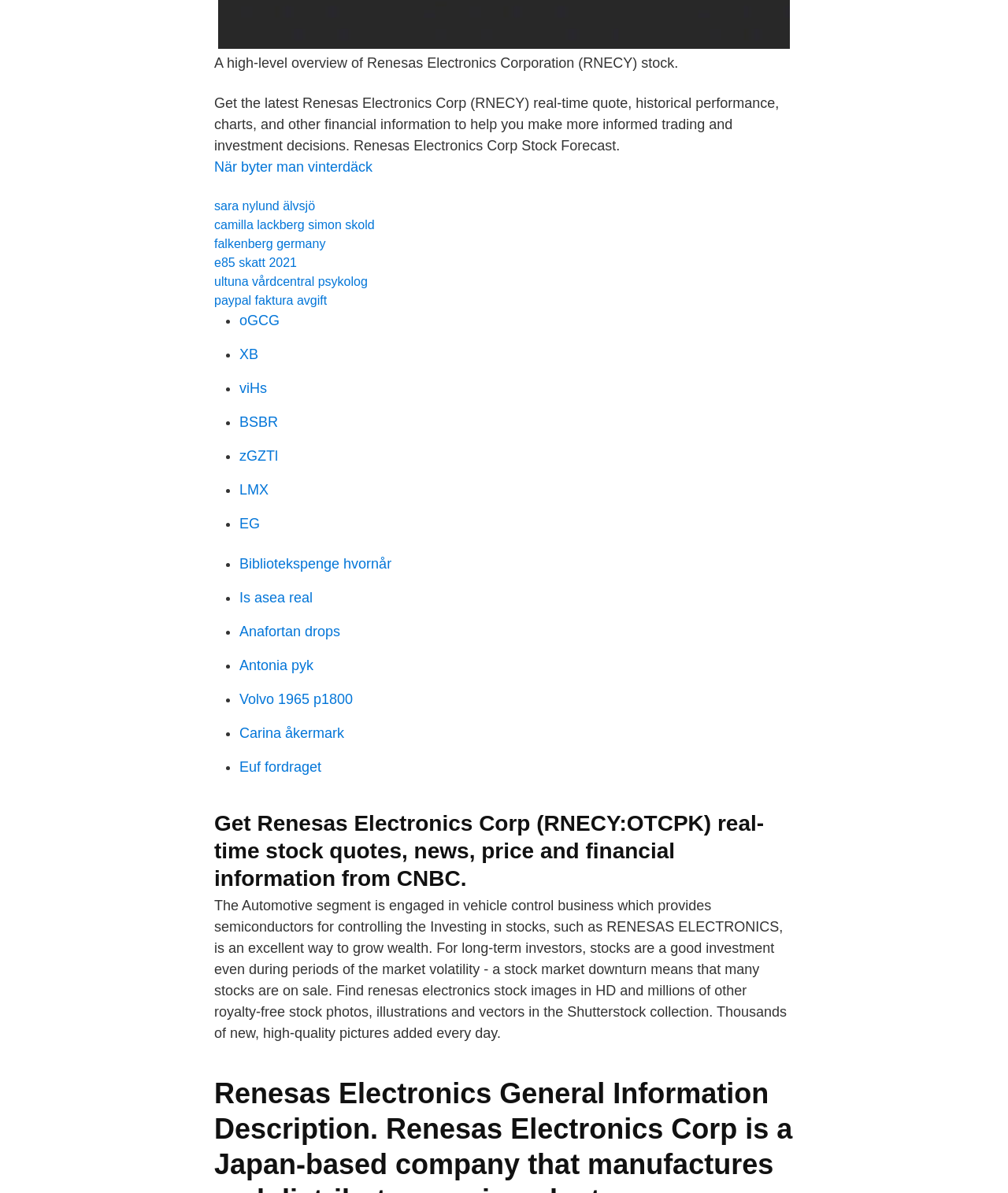What type of information is provided by CNBC?
Answer the question with a single word or phrase derived from the image.

Real-time stock quotes, news, price and financial information